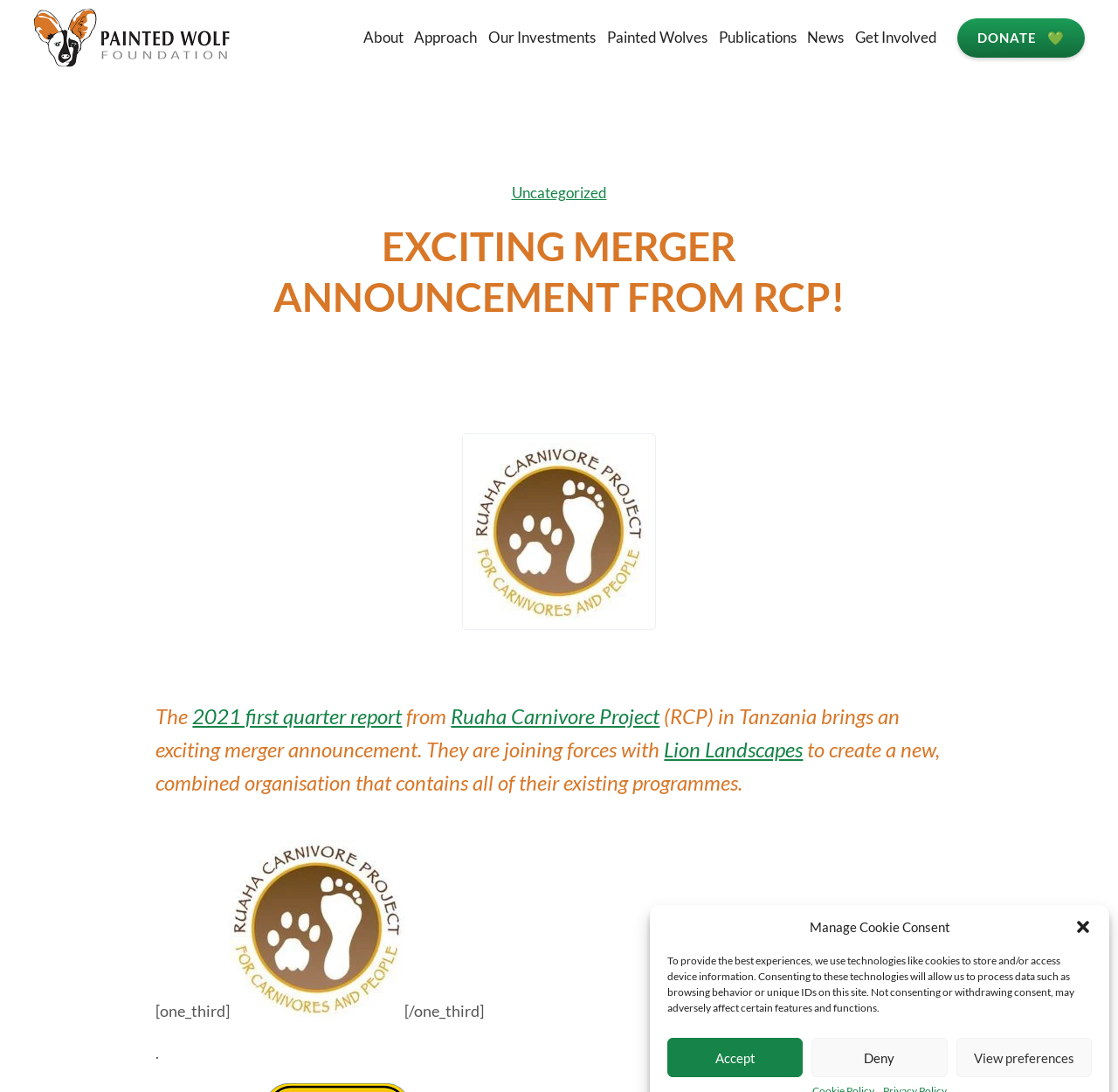Pinpoint the bounding box coordinates of the clickable element needed to complete the instruction: "Donate to the foundation". The coordinates should be provided as four float numbers between 0 and 1: [left, top, right, bottom].

[0.856, 0.017, 0.97, 0.053]